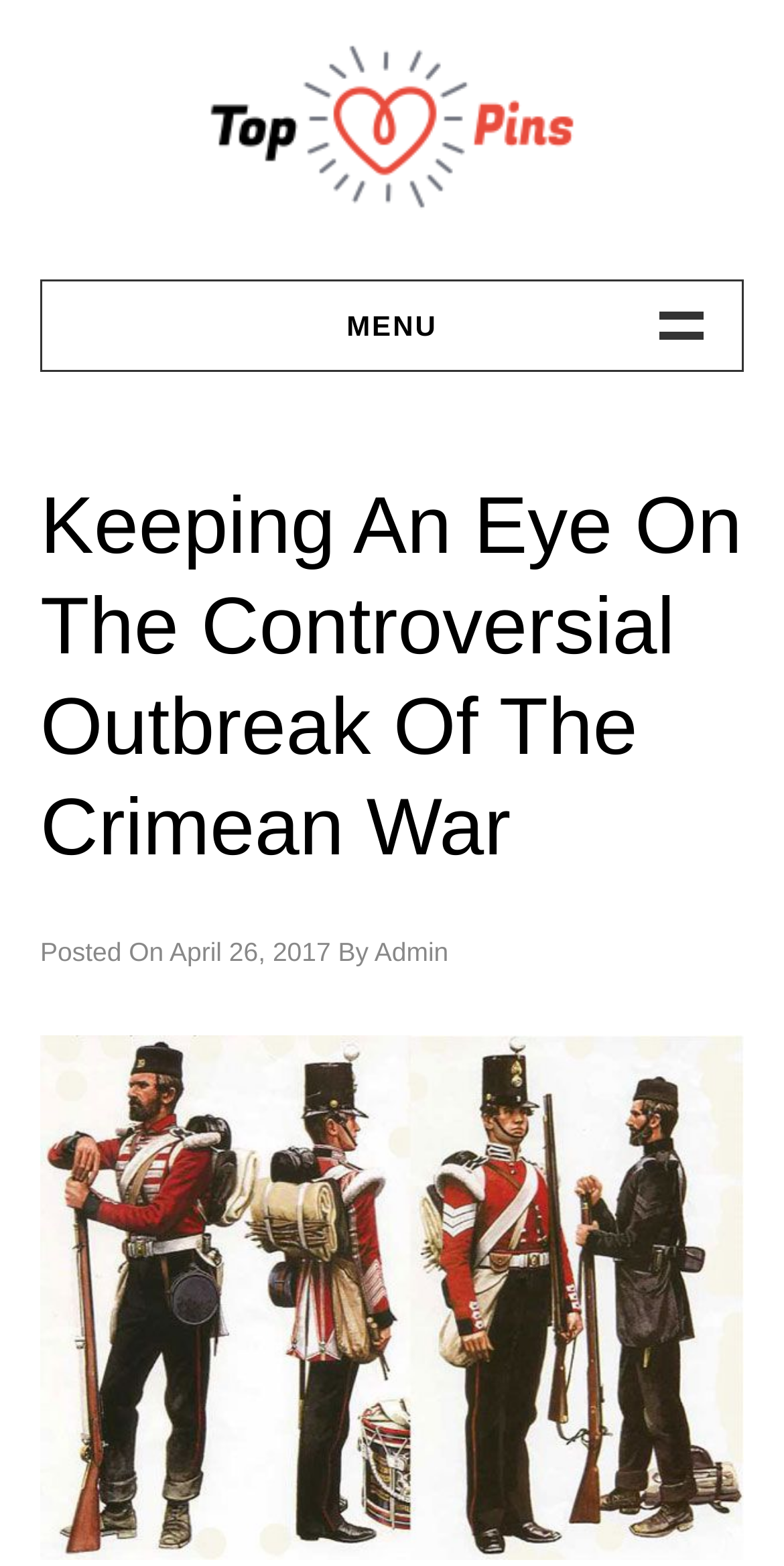Look at the image and give a detailed response to the following question: What is the name of the image at the top?

I looked at the top section of the webpage and found an image with the text 'TopPins', which is the name of the image.